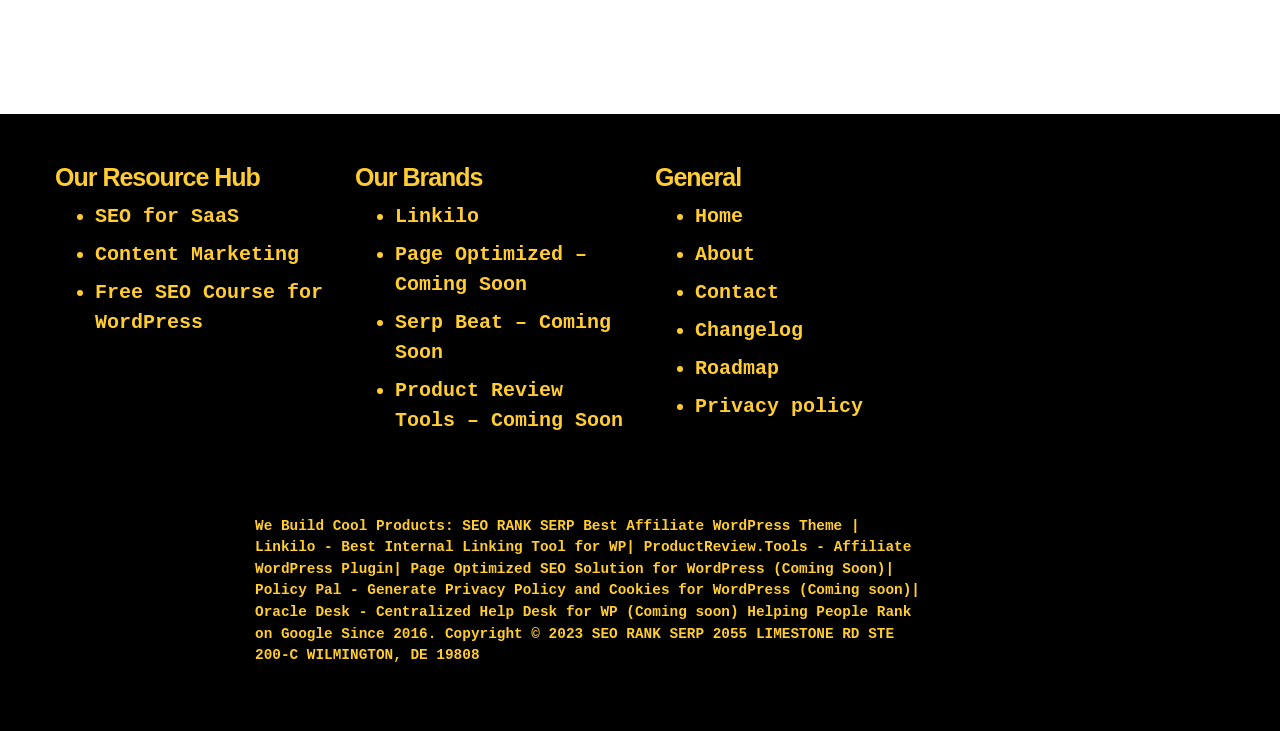Based on the element description, predict the bounding box coordinates (top-left x, top-left y, bottom-right x, bottom-right y) for the UI element in the screenshot: Page Optimized – Coming Soon

[0.309, 0.332, 0.459, 0.404]